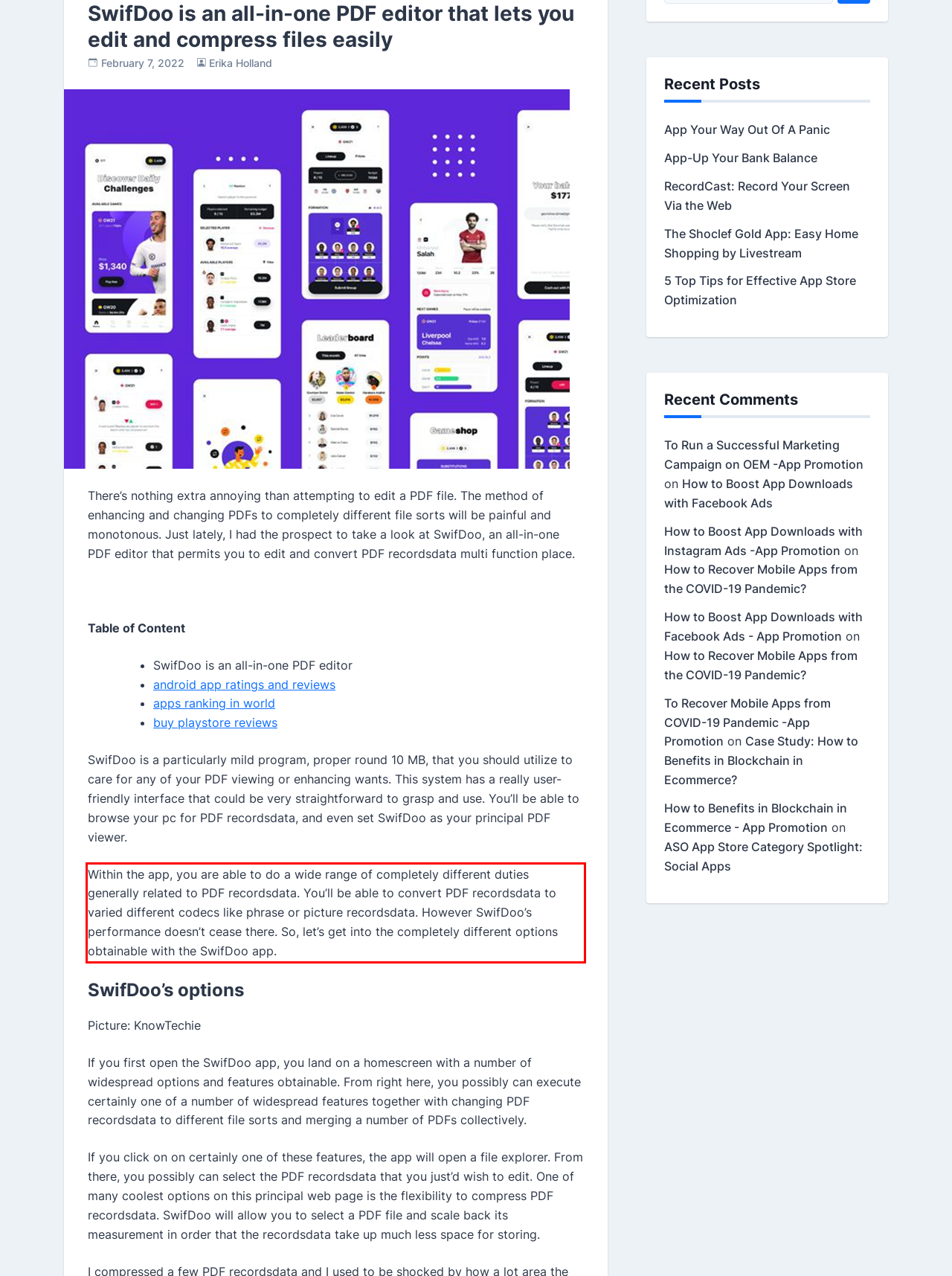Extract and provide the text found inside the red rectangle in the screenshot of the webpage.

Within the app, you are able to do a wide range of completely different duties generally related to PDF recordsdata. You’ll be able to convert PDF recordsdata to varied different codecs like phrase or picture recordsdata. However SwifDoo’s performance doesn’t cease there. So, let’s get into the completely different options obtainable with the SwifDoo app.